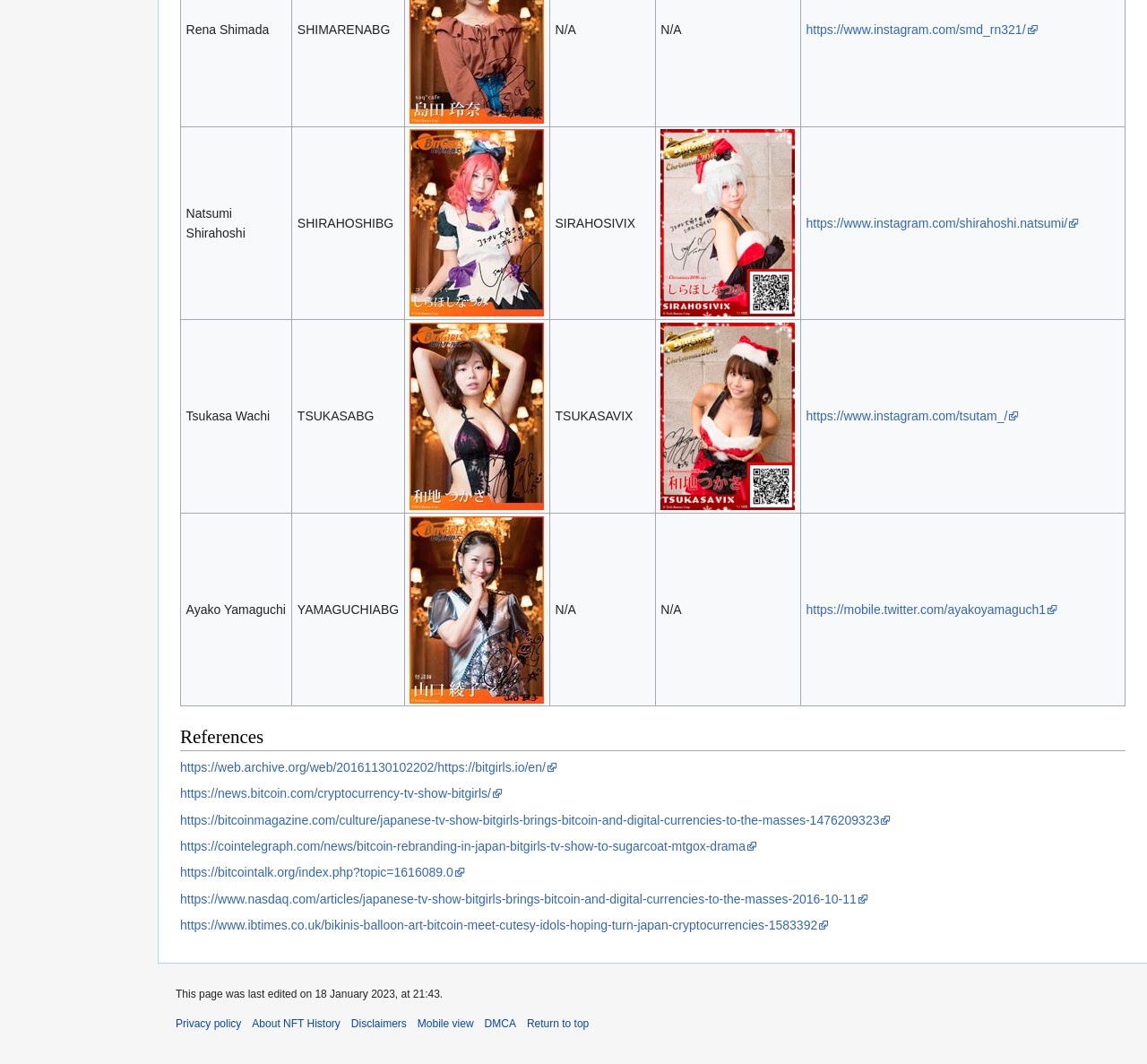Identify the coordinates of the bounding box for the element that must be clicked to accomplish the instruction: "Read the article on Bitcoin Magazine".

[0.157, 0.764, 0.777, 0.777]